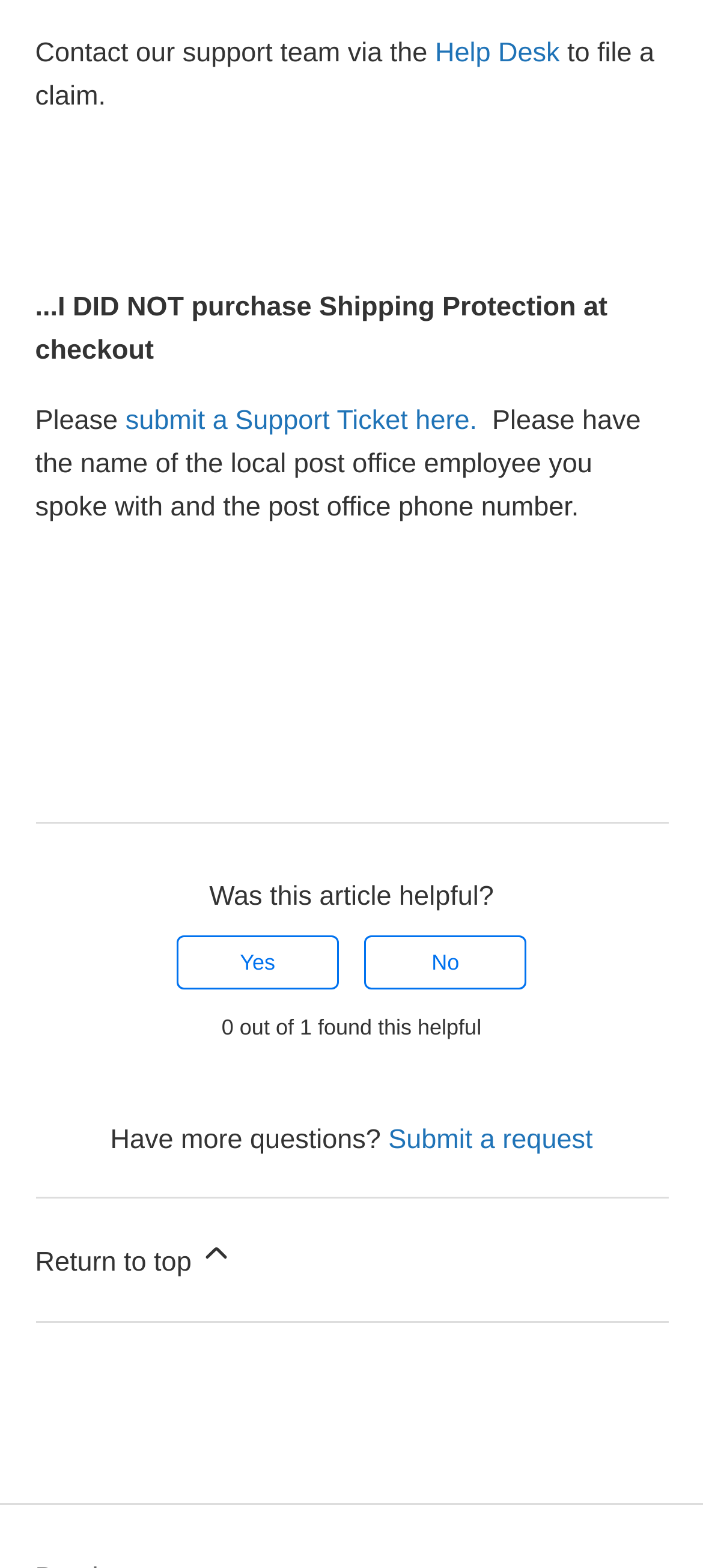What is the alternative to submitting a Support Ticket?
Look at the image and answer with only one word or phrase.

Return to top